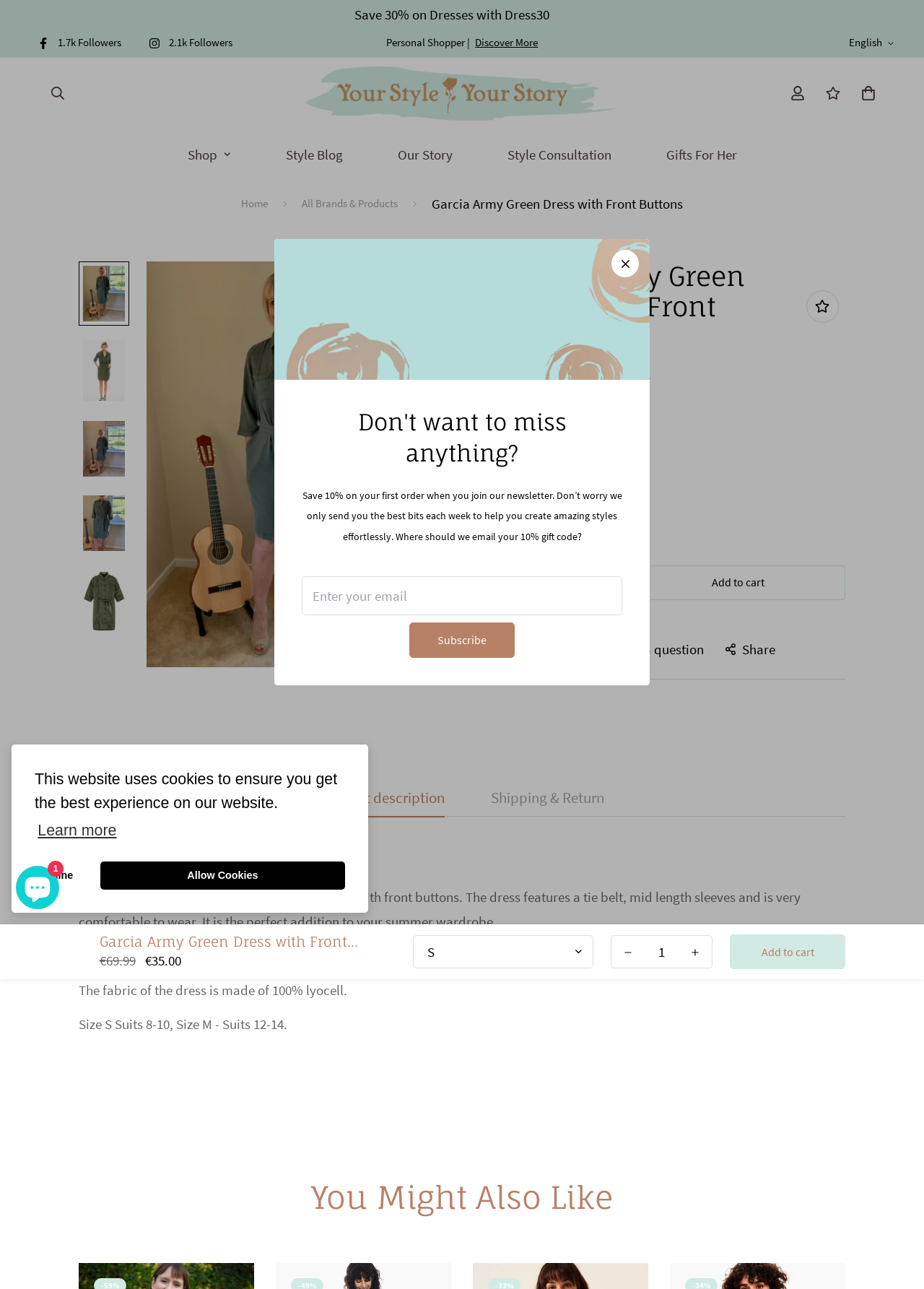What is the color of the dress?
Make sure to answer the question with a detailed and comprehensive explanation.

I found the color of the dress by looking at the product title, which is 'Garcia Army Green Dress with Front Buttons'.